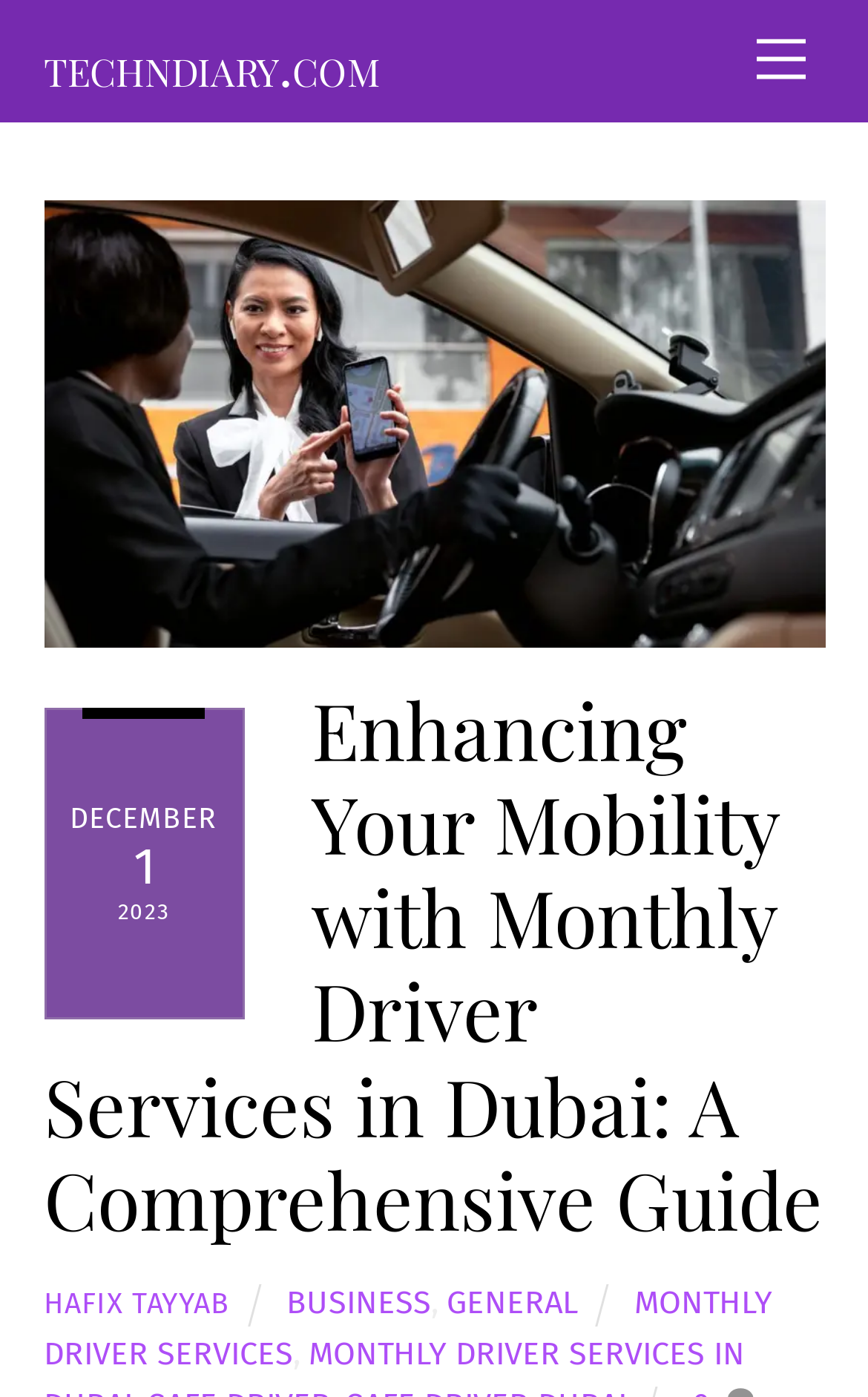Please indicate the bounding box coordinates for the clickable area to complete the following task: "View COVID-19 information". The coordinates should be specified as four float numbers between 0 and 1, i.e., [left, top, right, bottom].

None